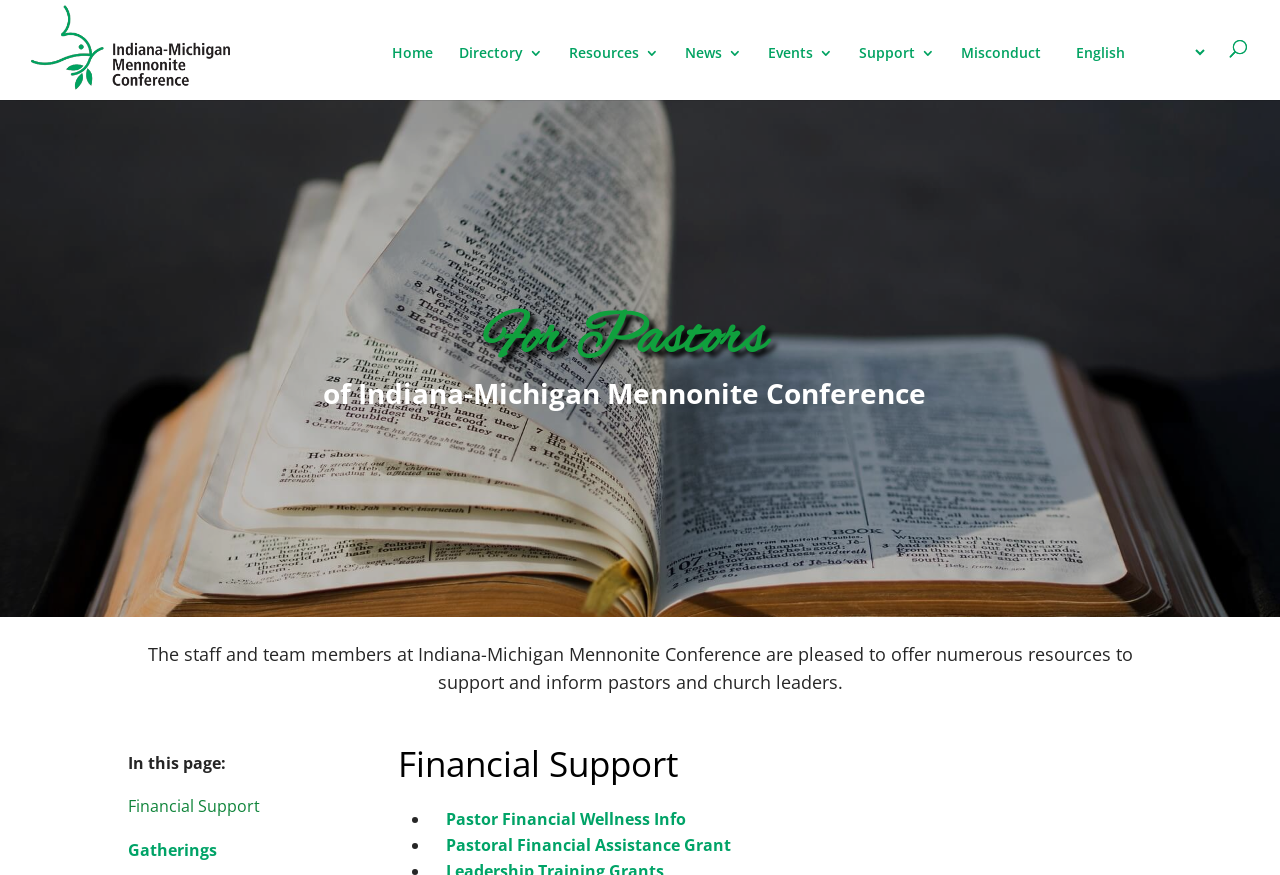What is the name of the conference?
Answer with a single word or phrase by referring to the visual content.

Indiana-Michigan Mennonite Conference